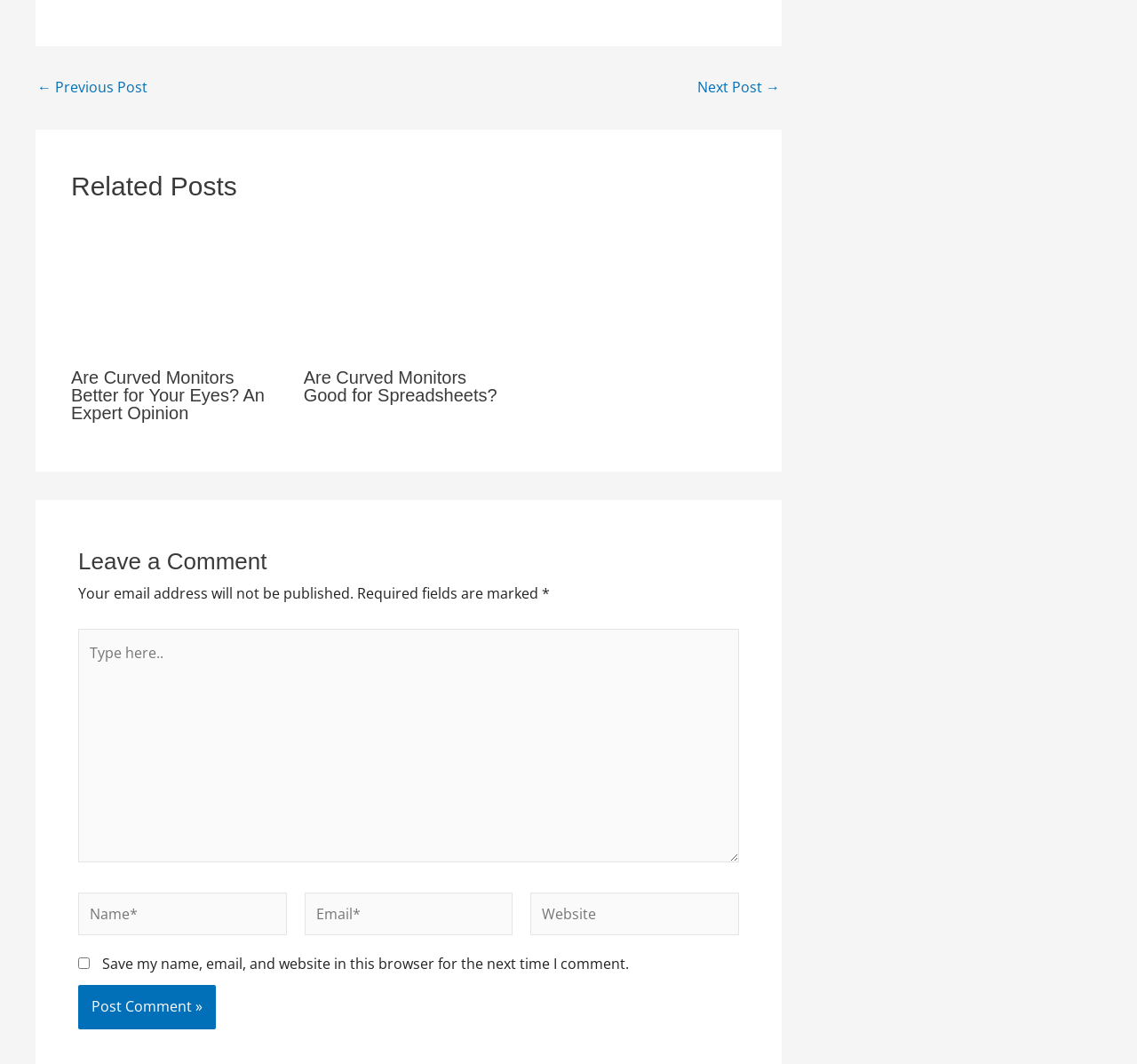Locate the bounding box coordinates of the area to click to fulfill this instruction: "Type in the comment box". The bounding box should be presented as four float numbers between 0 and 1, in the order [left, top, right, bottom].

[0.069, 0.591, 0.65, 0.811]